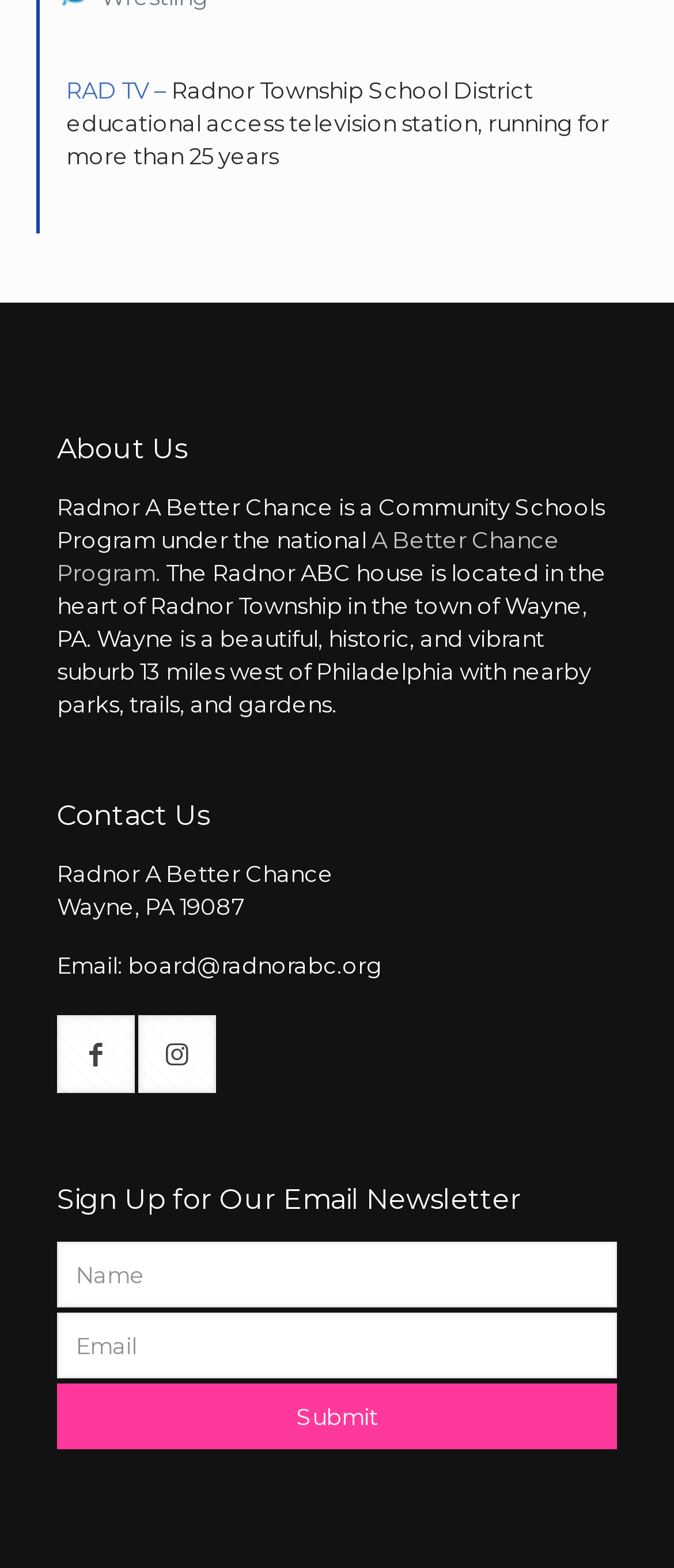Determine the bounding box coordinates of the section I need to click to execute the following instruction: "Sign up for the email newsletter". Provide the coordinates as four float numbers between 0 and 1, i.e., [left, top, right, bottom].

[0.085, 0.882, 0.915, 0.924]